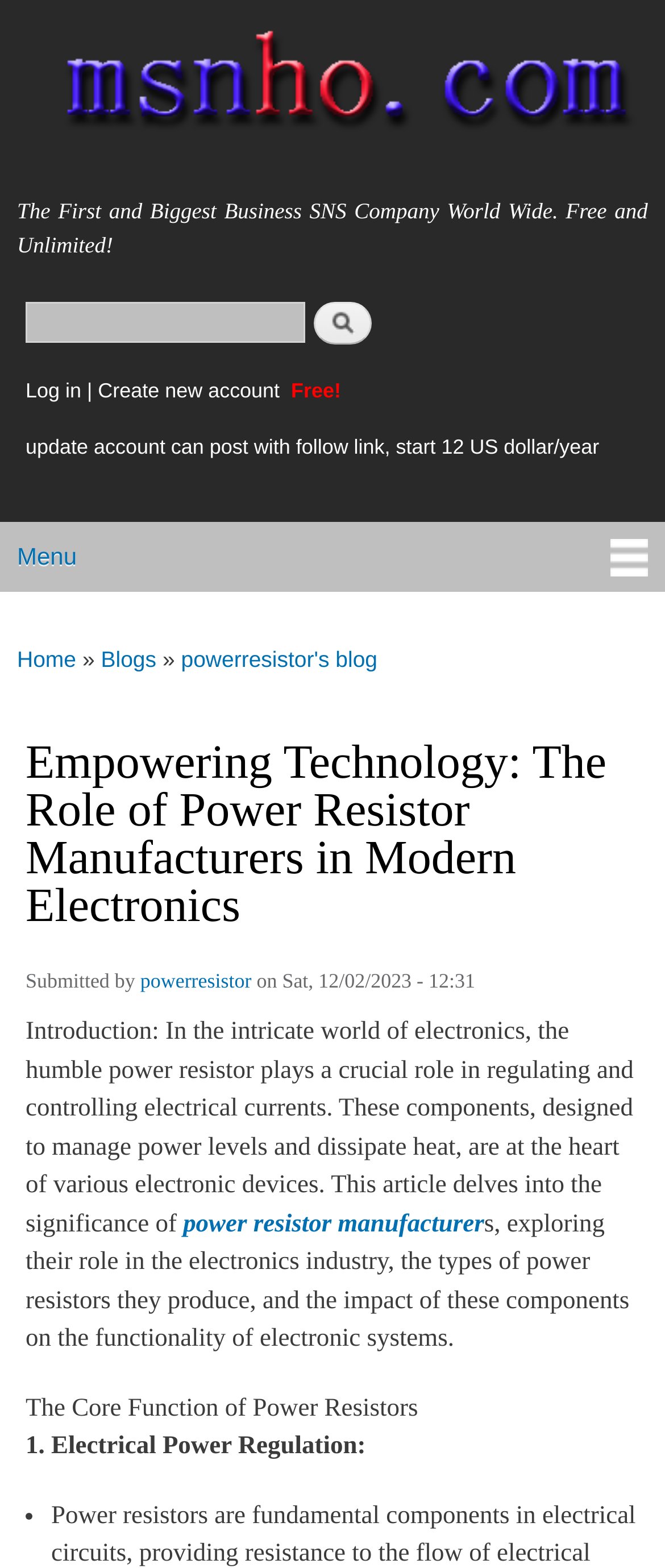What is the purpose of power resistors in electronic devices?
Could you please answer the question thoroughly and with as much detail as possible?

The webpage explains that power resistors are designed to manage power levels and dissipate heat in electronic devices. This is mentioned in the introduction of the article, which highlights the importance of power resistors in the electronics industry.